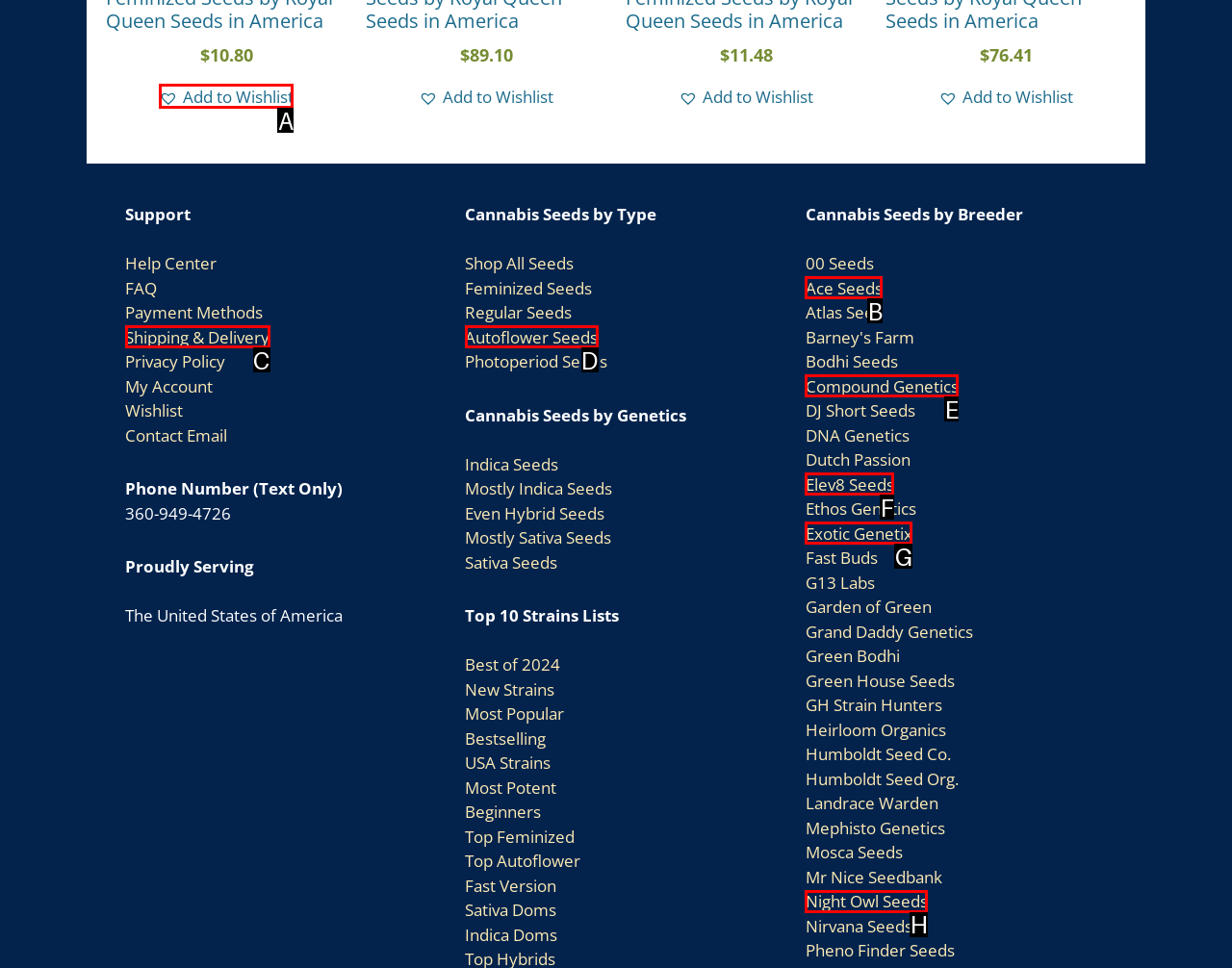Select the correct UI element to complete the task: Click 'Add to Wishlist'
Please provide the letter of the chosen option.

A